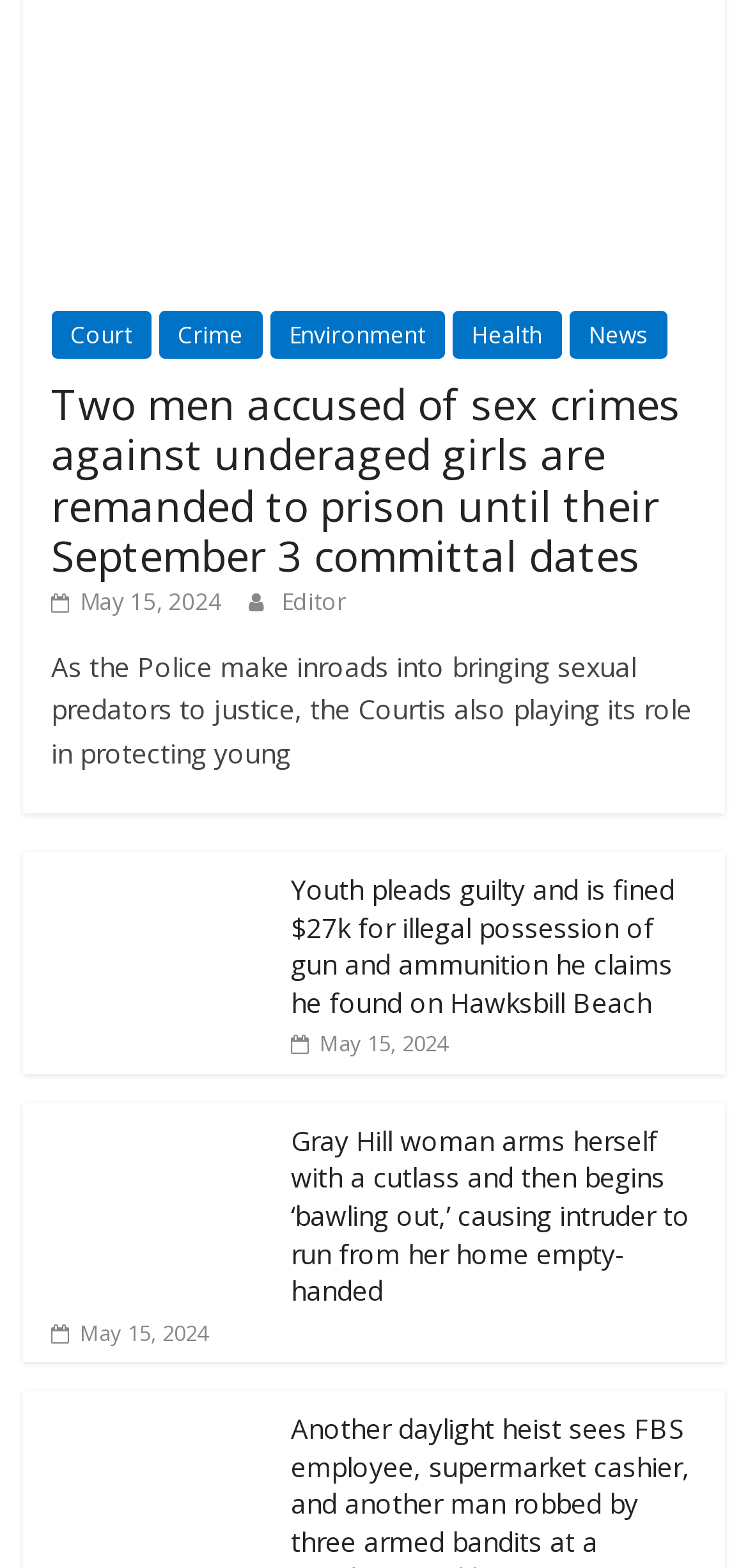Please identify the bounding box coordinates of the region to click in order to complete the given instruction: "Read the news article 'Two men accused of sex crimes against underaged girls are remanded to prison until their September 3 committal dates'". The coordinates should be four float numbers between 0 and 1, i.e., [left, top, right, bottom].

[0.068, 0.229, 0.932, 0.37]